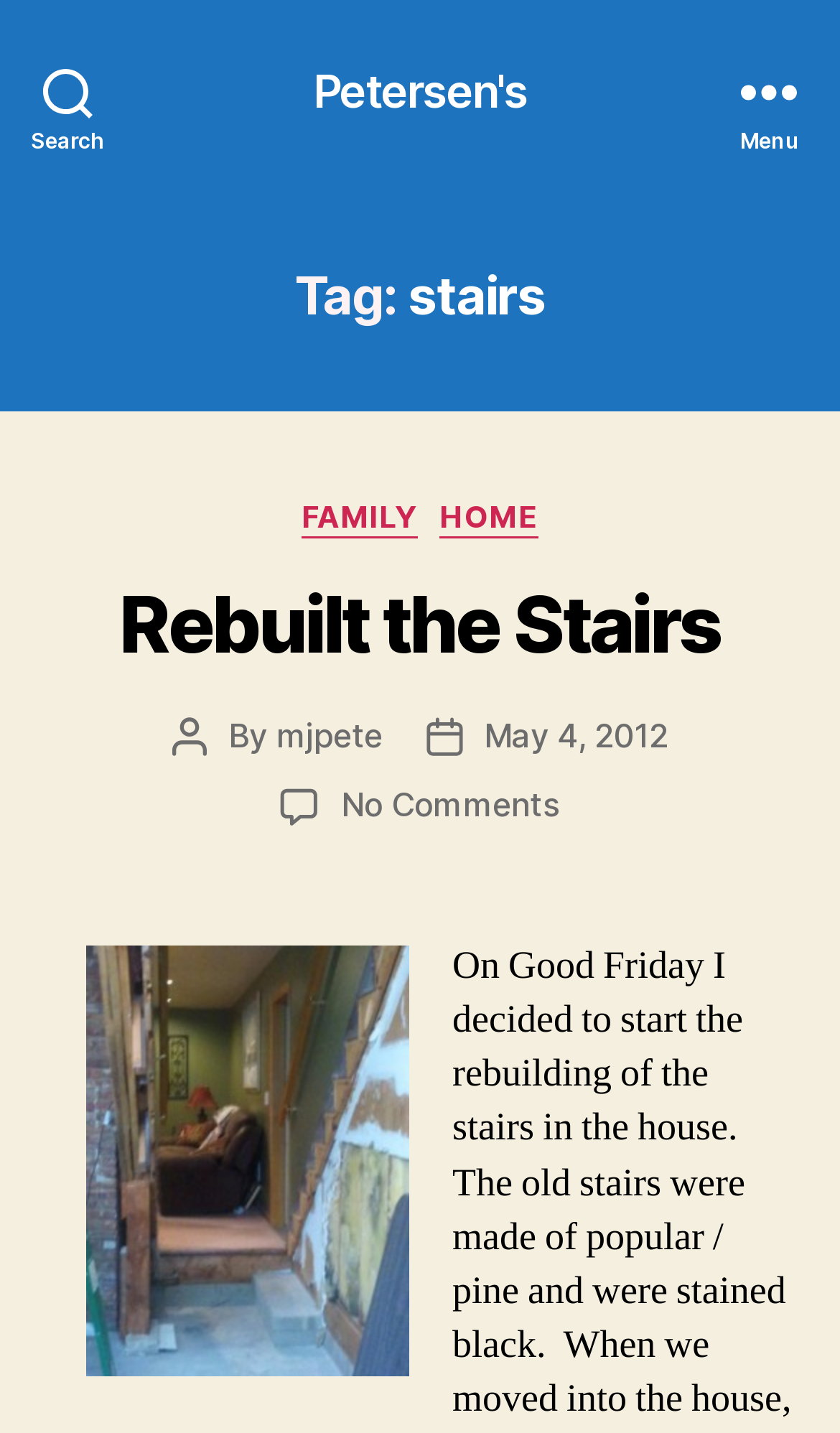Highlight the bounding box coordinates of the element you need to click to perform the following instruction: "View mjpete's profile."

[0.329, 0.499, 0.456, 0.527]